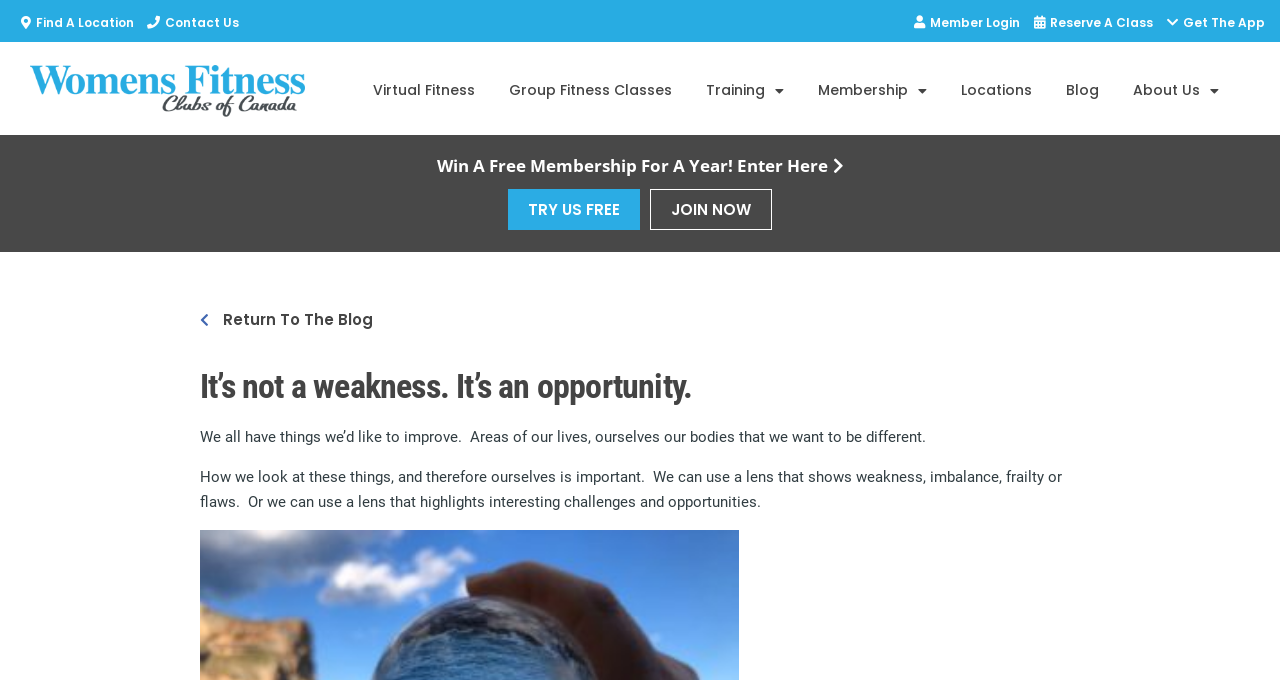Please locate the bounding box coordinates of the region I need to click to follow this instruction: "Reserve a class".

[0.804, 0.015, 0.901, 0.052]